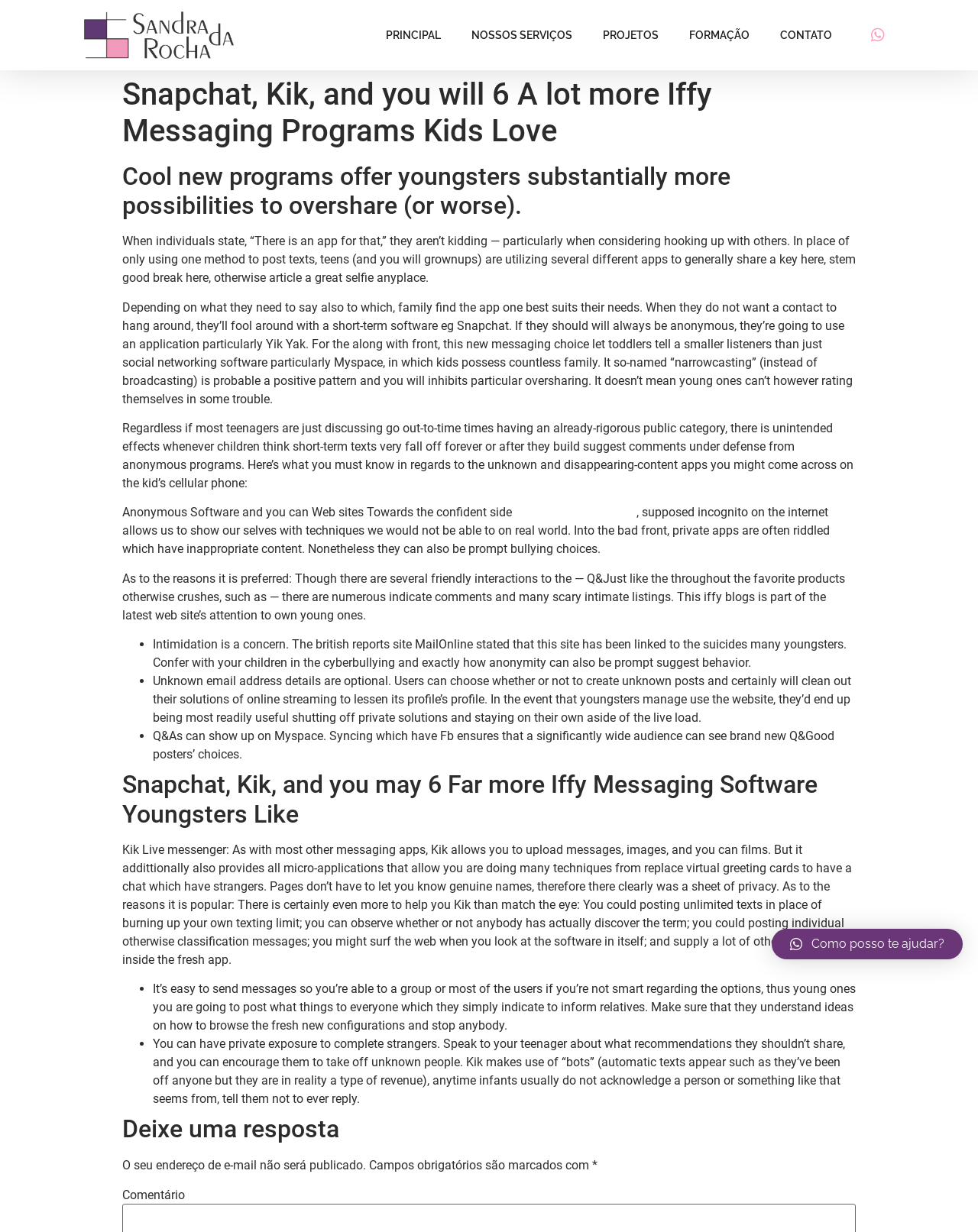Identify the bounding box coordinates of the section that should be clicked to achieve the task described: "Click on the link to know more about the author".

[0.086, 0.009, 0.239, 0.047]